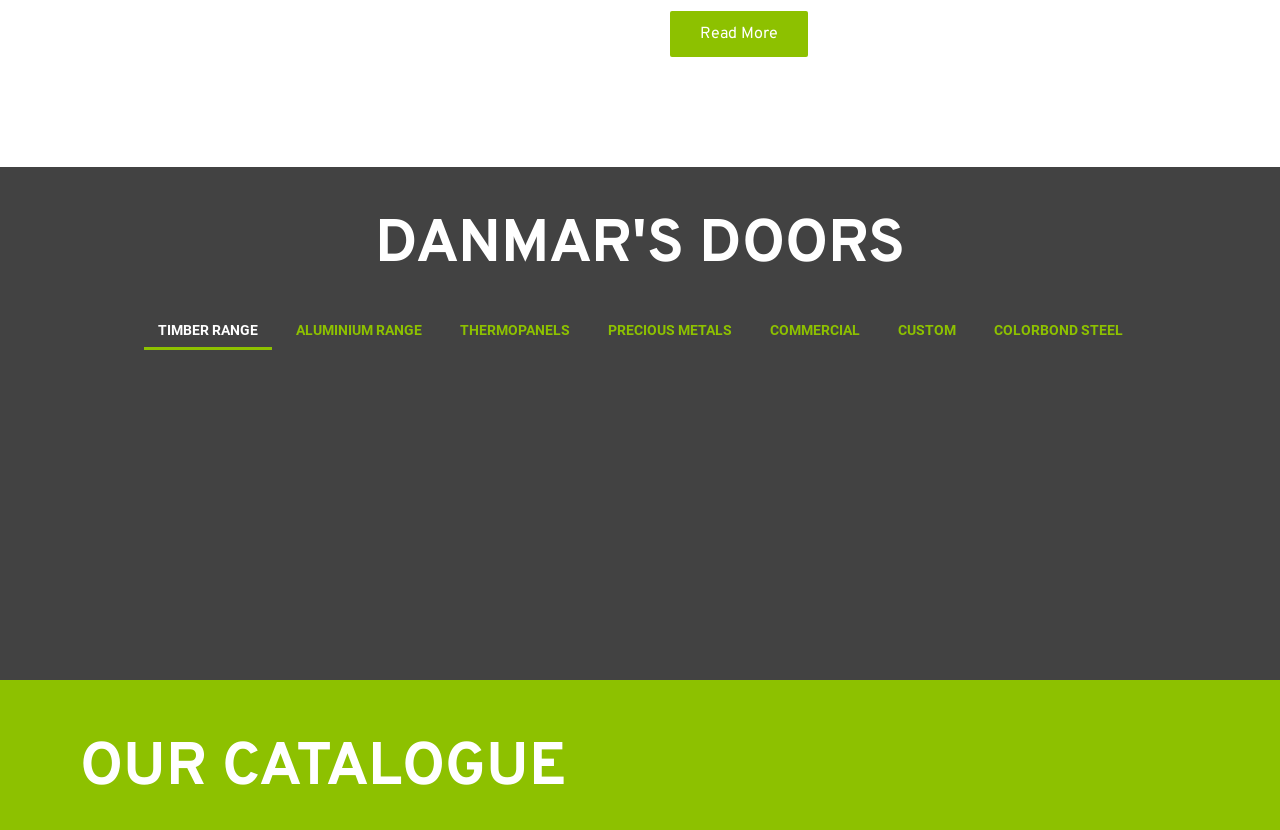Pinpoint the bounding box coordinates of the clickable element needed to complete the instruction: "Explore Custom Garage Door". The coordinates should be provided as four float numbers between 0 and 1: [left, top, right, bottom].

[0.359, 0.446, 0.641, 0.735]